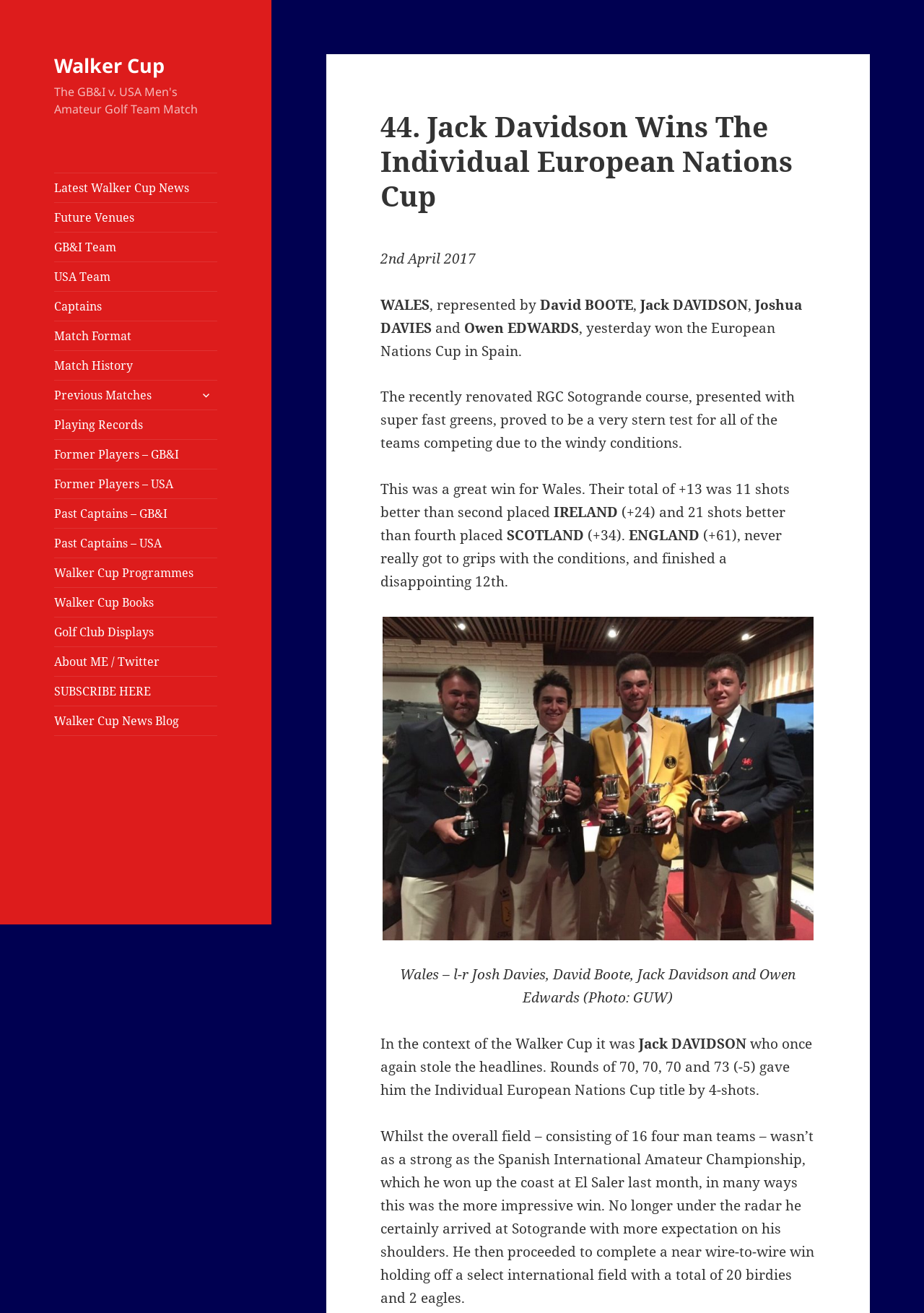What is the position of England in the tournament?
Based on the image, please offer an in-depth response to the question.

The webpage mentions that England finished a disappointing 12th in the tournament, with a total score of +61, and struggled to cope with the windy conditions.